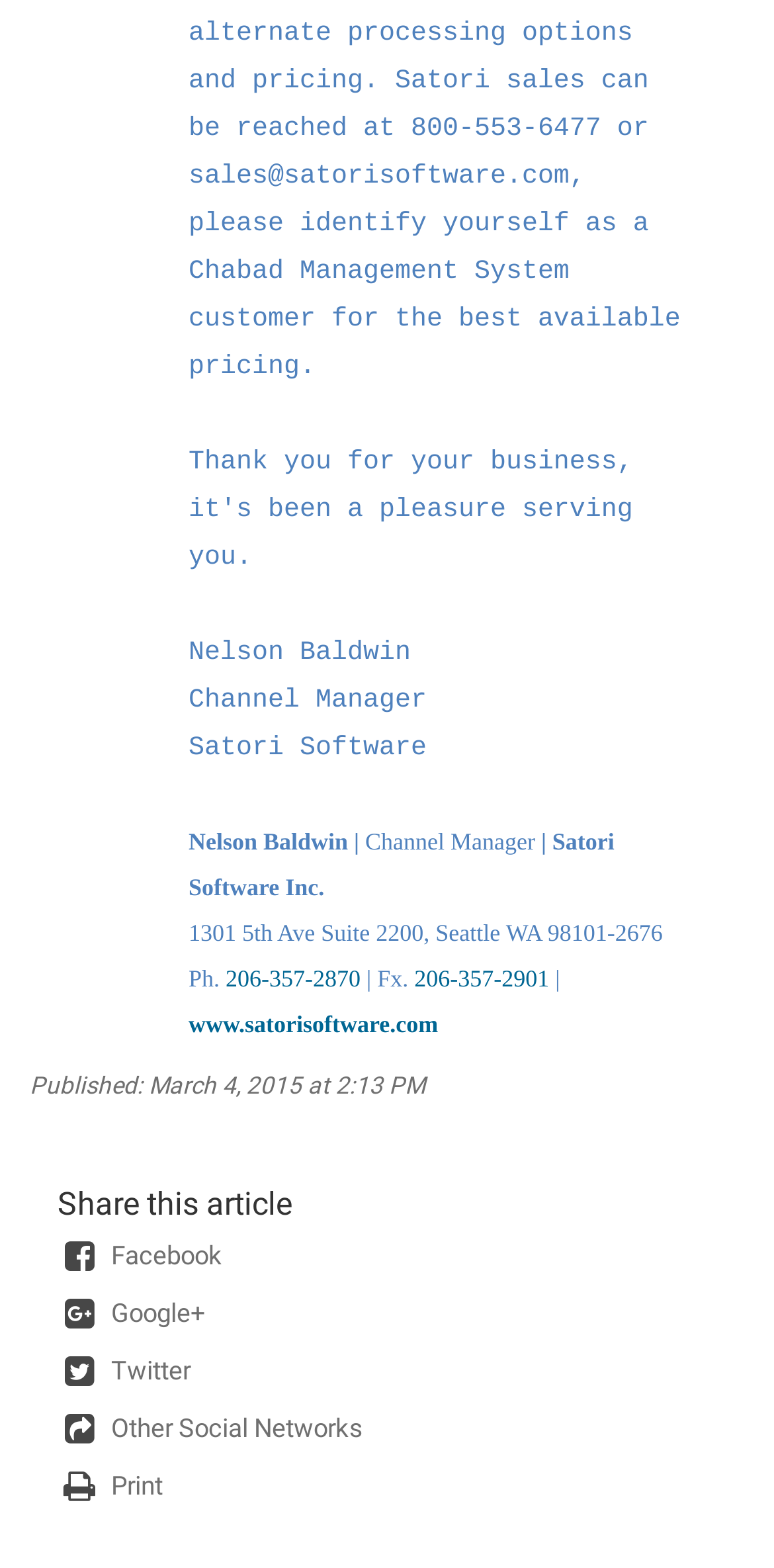Locate the coordinates of the bounding box for the clickable region that fulfills this instruction: "View the author's profile".

[0.244, 0.528, 0.472, 0.546]